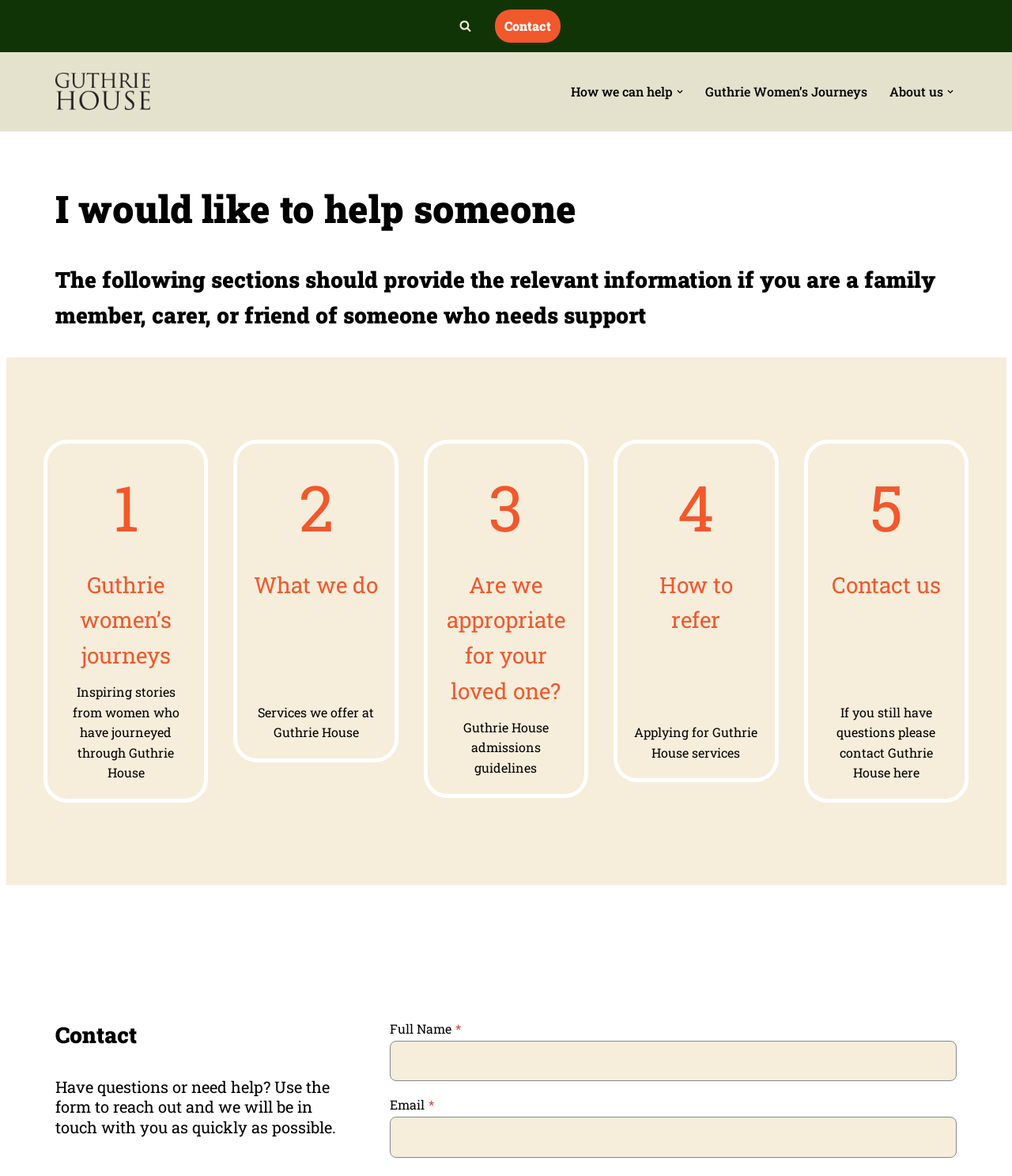Determine the bounding box for the UI element described here: "parent_node: Full Name* name="_kb_verify_email" placeholder="Email"".

[0.381, 0.865, 0.403, 0.882]